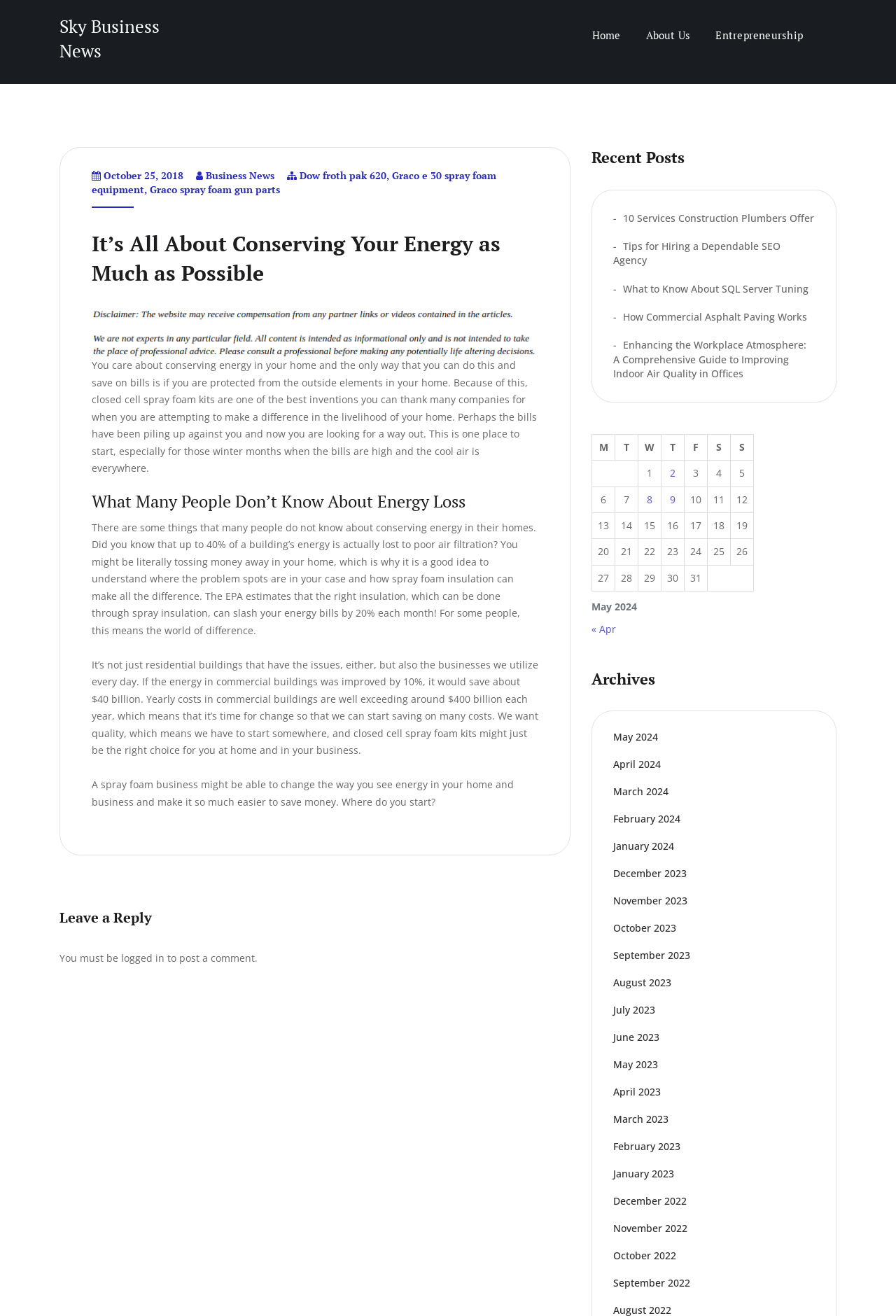Refer to the image and answer the question with as much detail as possible: How much can the right insulation save on energy bills?

The answer can be found in the article content. The sentence 'The EPA estimates that the right insulation, which can be done through spray insulation, can slash your energy bills by 20% each month!' provides the answer.